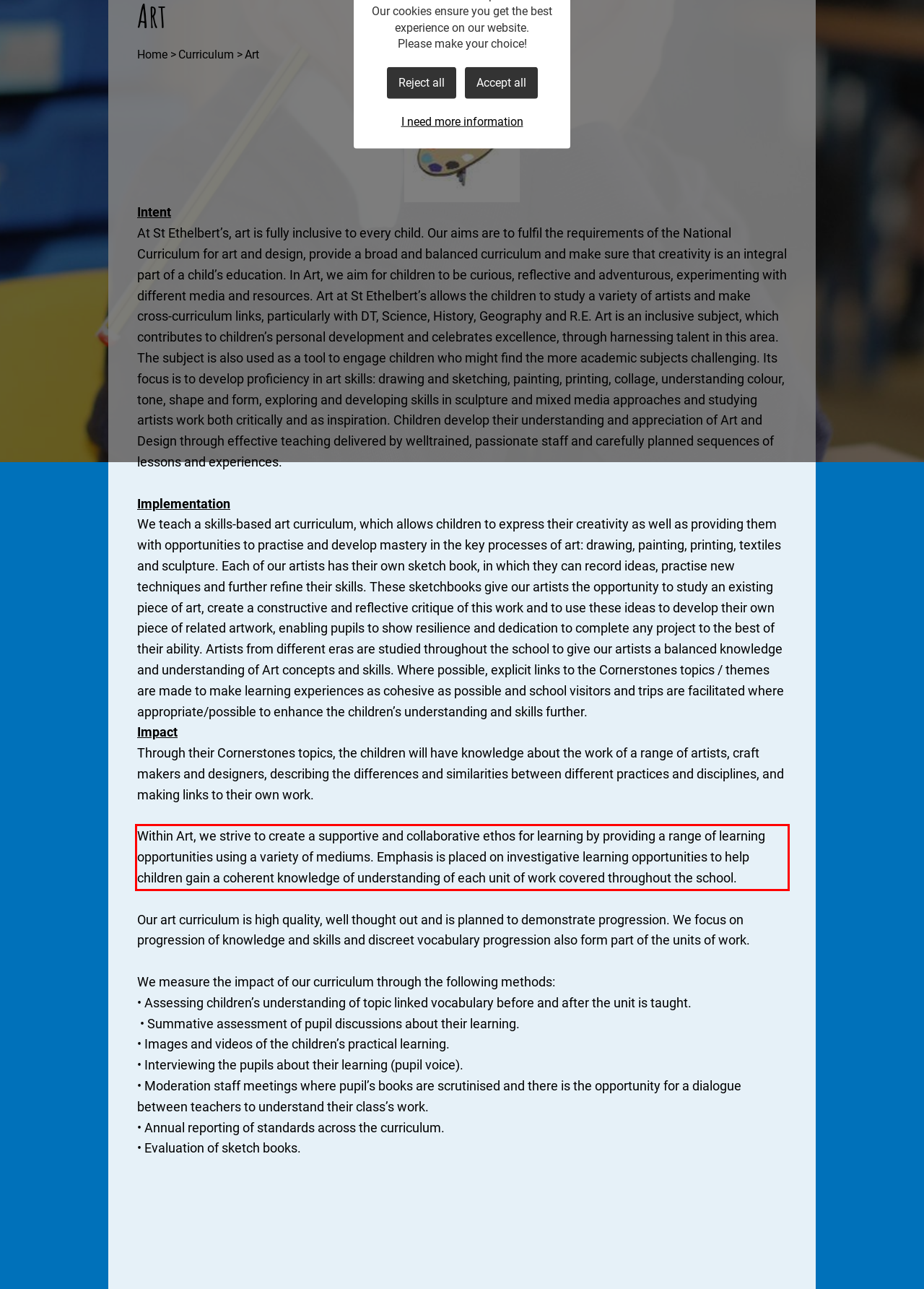Within the screenshot of a webpage, identify the red bounding box and perform OCR to capture the text content it contains.

Within Art, we strive to create a supportive and collaborative ethos for learning by providing a range of learning opportunities using a variety of mediums. Emphasis is placed on investigative learning opportunities to help children gain a coherent knowledge of understanding of each unit of work covered throughout the school.